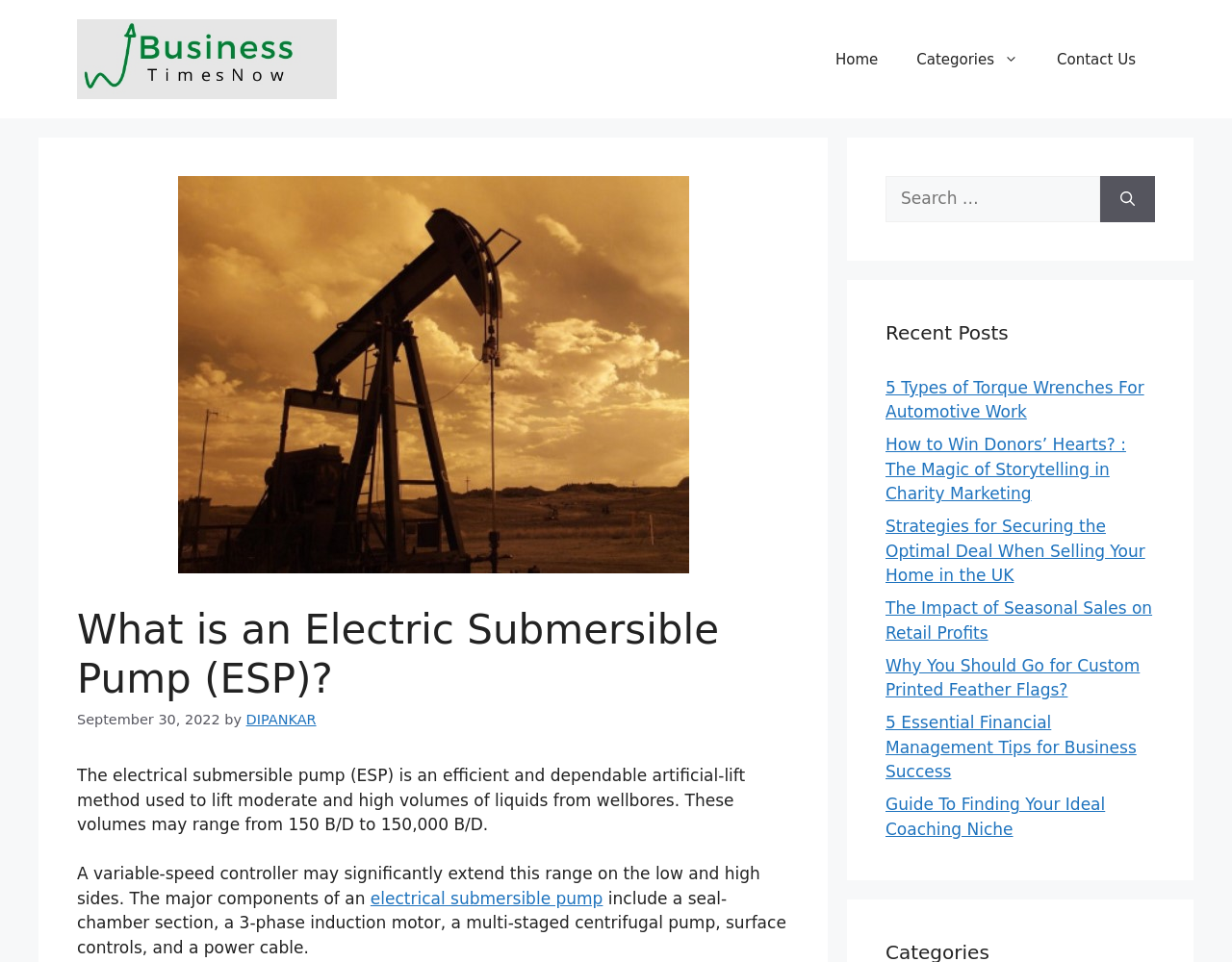Please provide the bounding box coordinates for the element that needs to be clicked to perform the instruction: "Click the 'Home' link". The coordinates must consist of four float numbers between 0 and 1, formatted as [left, top, right, bottom].

[0.662, 0.032, 0.728, 0.092]